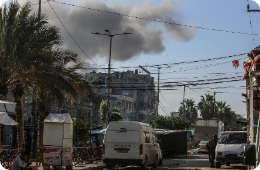What is the color of the vans in the foreground?
Examine the image and give a concise answer in one word or a short phrase.

white